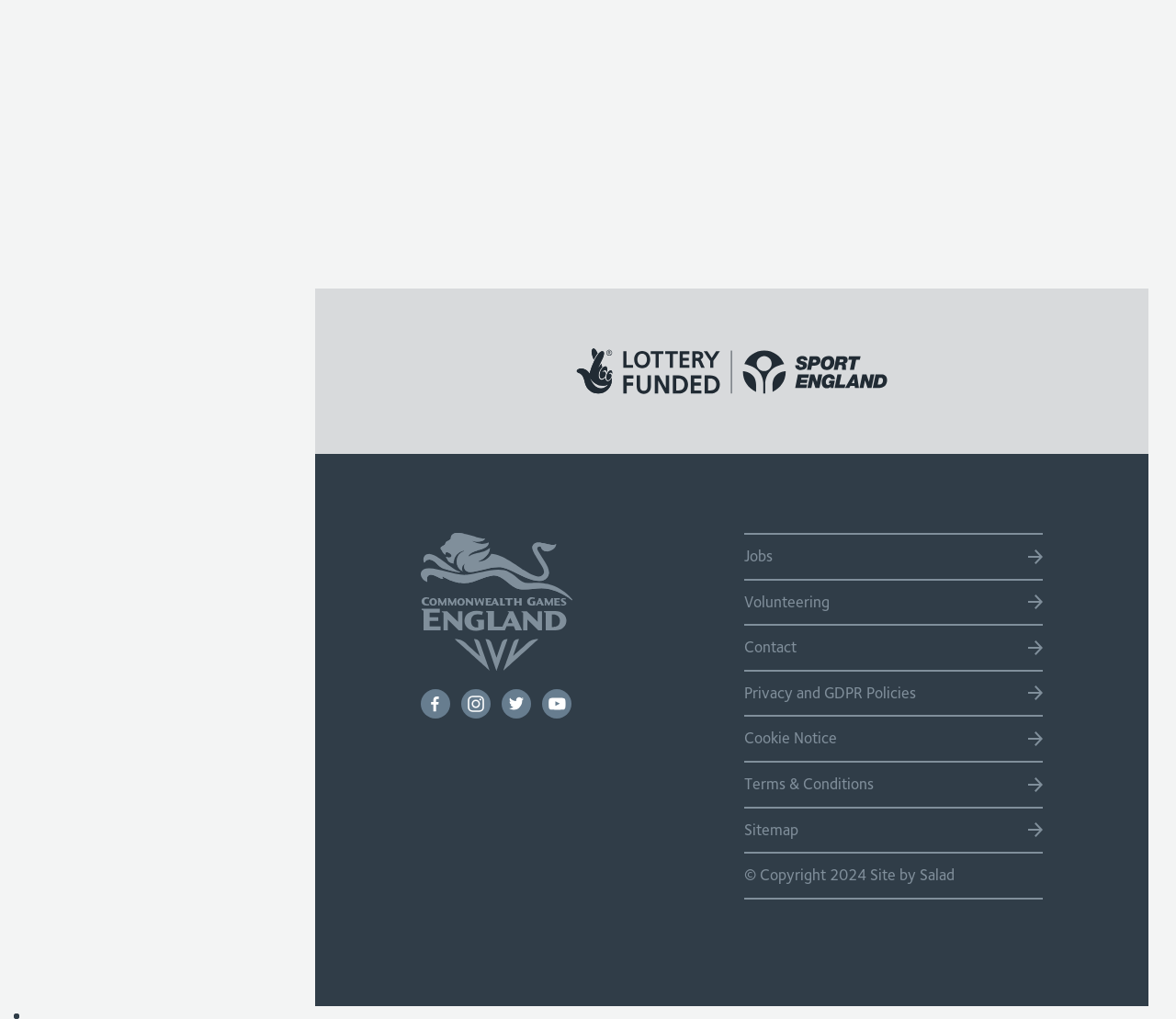Can you pinpoint the bounding box coordinates for the clickable element required for this instruction: "Save the programme details"? The coordinates should be four float numbers between 0 and 1, i.e., [left, top, right, bottom].

None